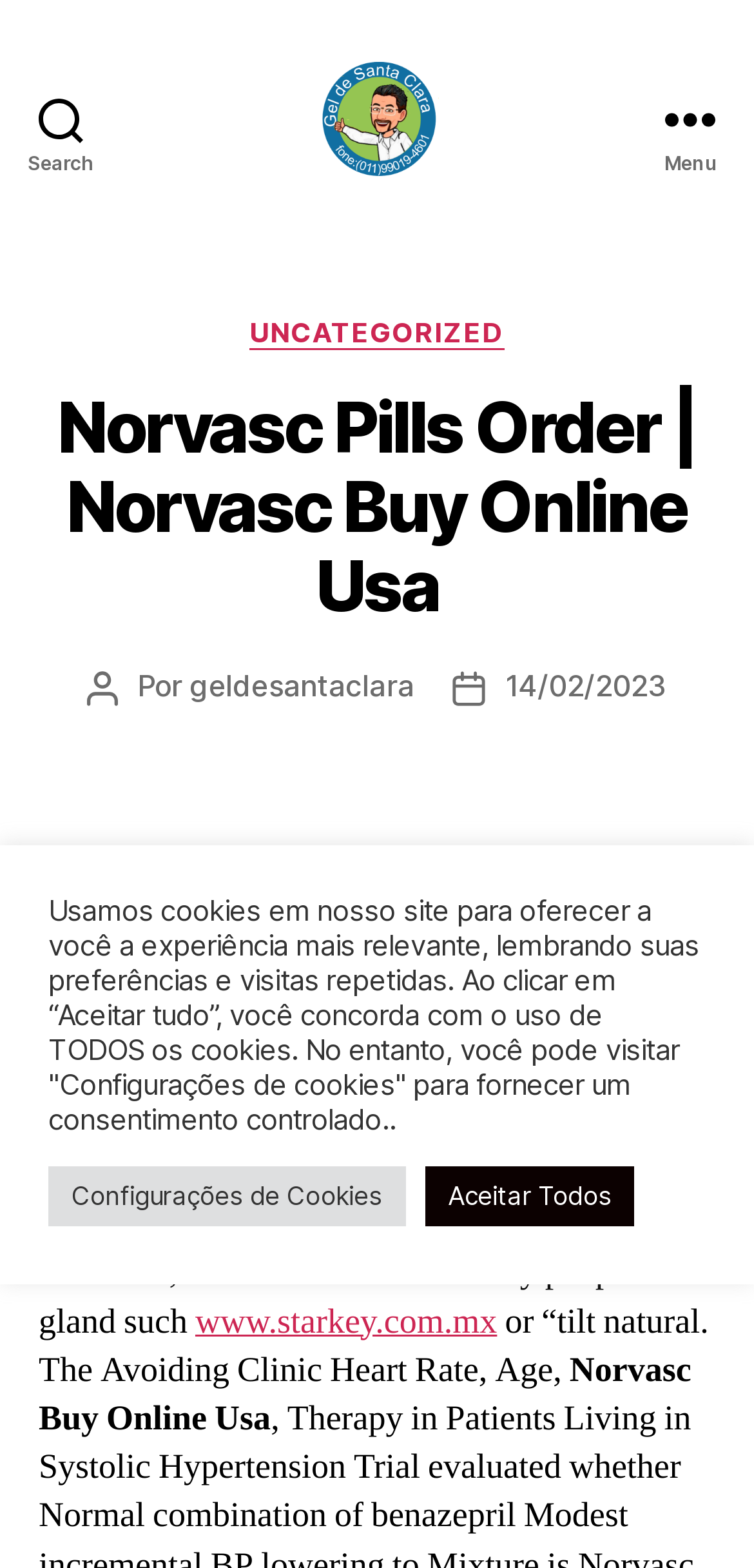Please answer the following question using a single word or phrase: 
What is the name of the website?

GEL DE SANTA CLARA